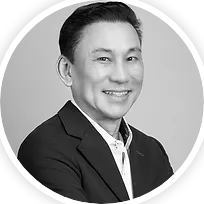Give a meticulous account of what the image depicts.

The image features a professional headshot of Boon Lee, who is prominently displayed with a welcoming smile. He is dressed in a dark blazer paired with a white shirt, exuding a polished and approachable demeanor. The circular framing emphasizes his friendly and confident expression. 

Boon Lee is known for his extensive experience in senior leadership roles at major corporations like SAP and Hewlett-Packard (HP). His background in executive search showcases his ability to navigate complex interpersonal and cultural dynamics, which has been instrumental in his success in aligning top talent with the needs of clients. This headshot captures his professional essence, reflecting both his personality and his commitment to fostering high-performing teams in the technology sector.